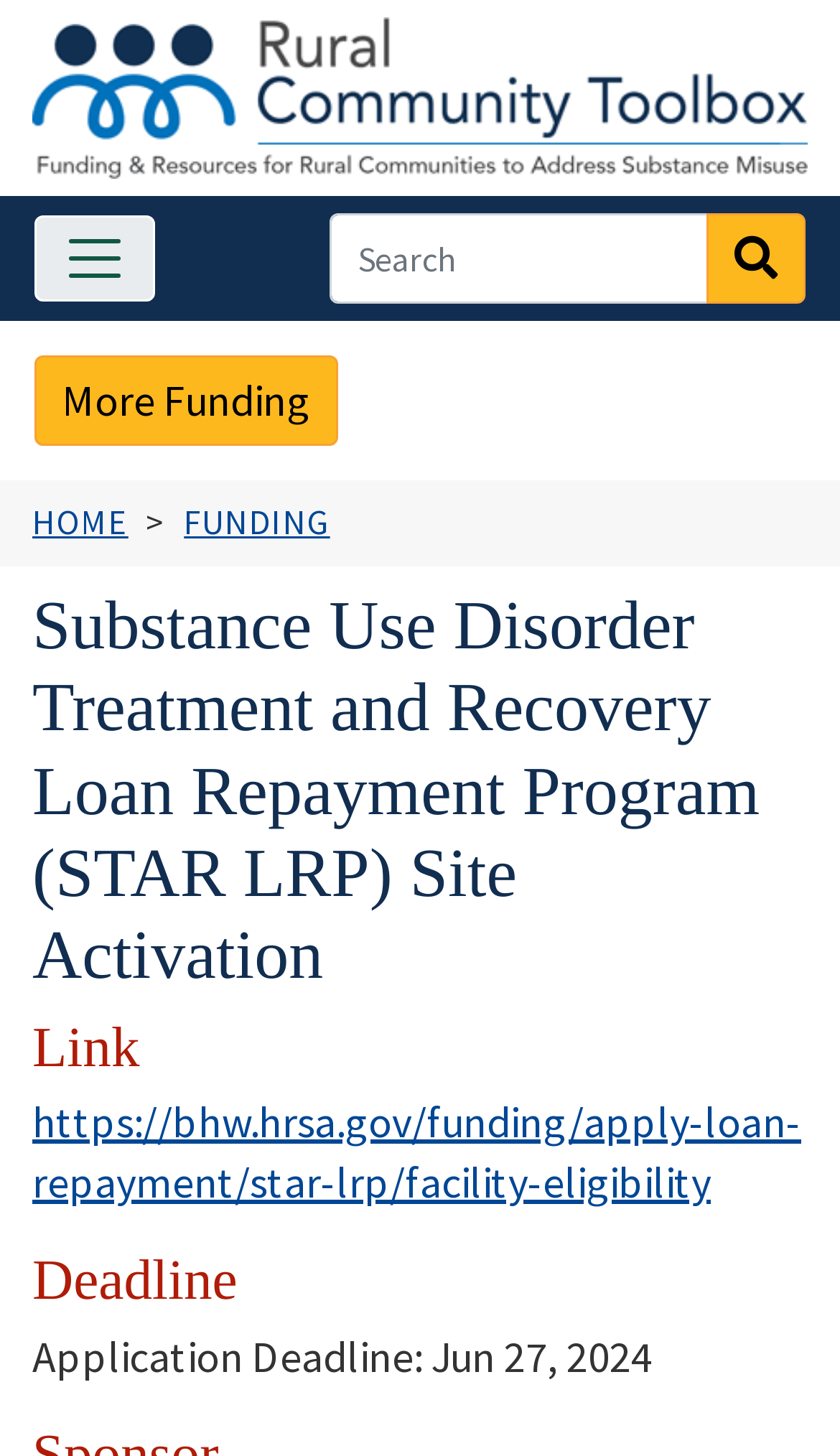What is the name of the program?
Provide a thorough and detailed answer to the question.

I found the answer by looking at the heading 'Substance Use Disorder Treatment and Recovery Loan Repayment Program (STAR LRP) Site Activation' which is located at the top of the webpage, indicating that STAR LRP is the name of the program.